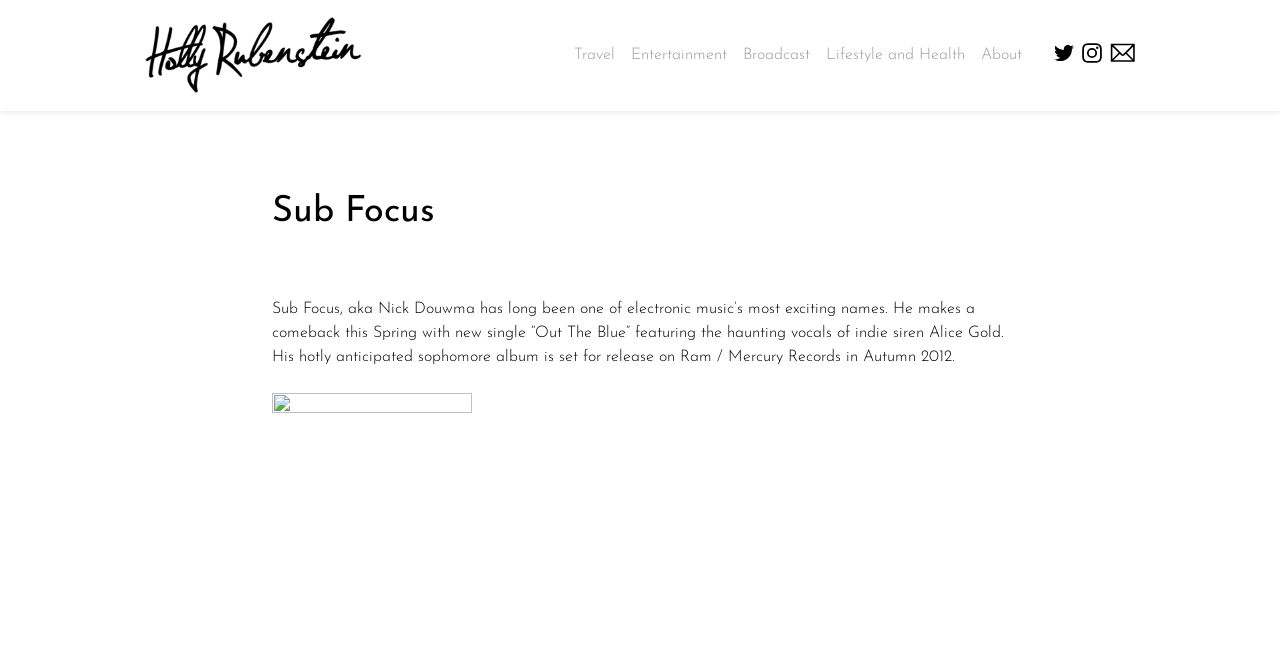What is the title of Sub Focus's new single?
Using the visual information, reply with a single word or short phrase.

Out The Blue